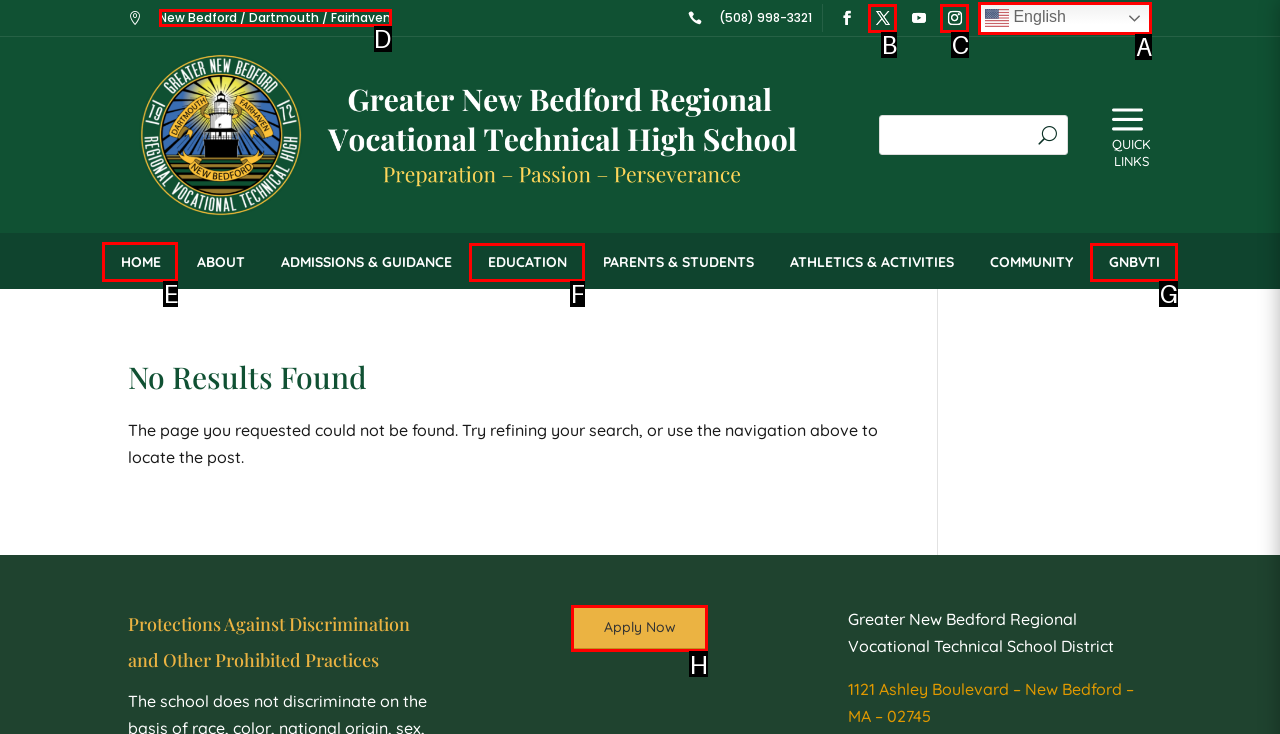Tell me which one HTML element I should click to complete the following task: Share via Facebook Answer with the option's letter from the given choices directly.

None